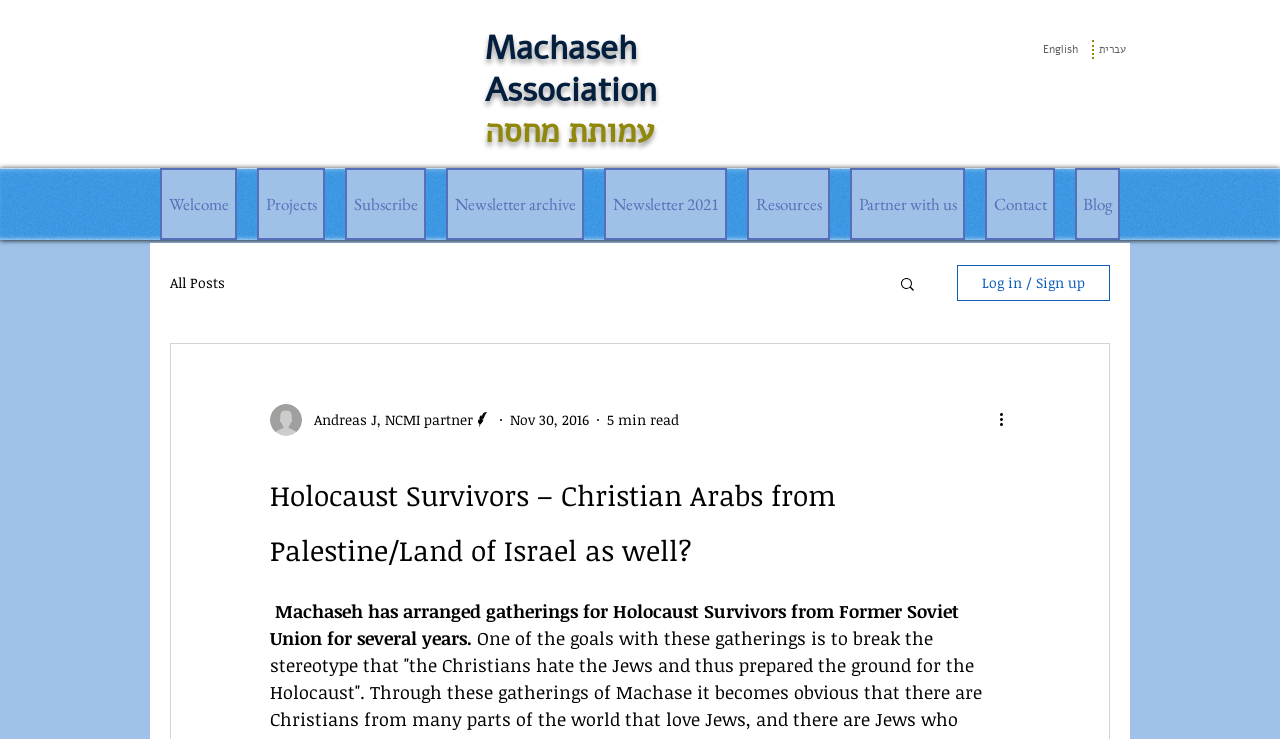Please determine the headline of the webpage and provide its content.

Holocaust Survivors – Christian Arabs from Palestine/Land of Israel as well?